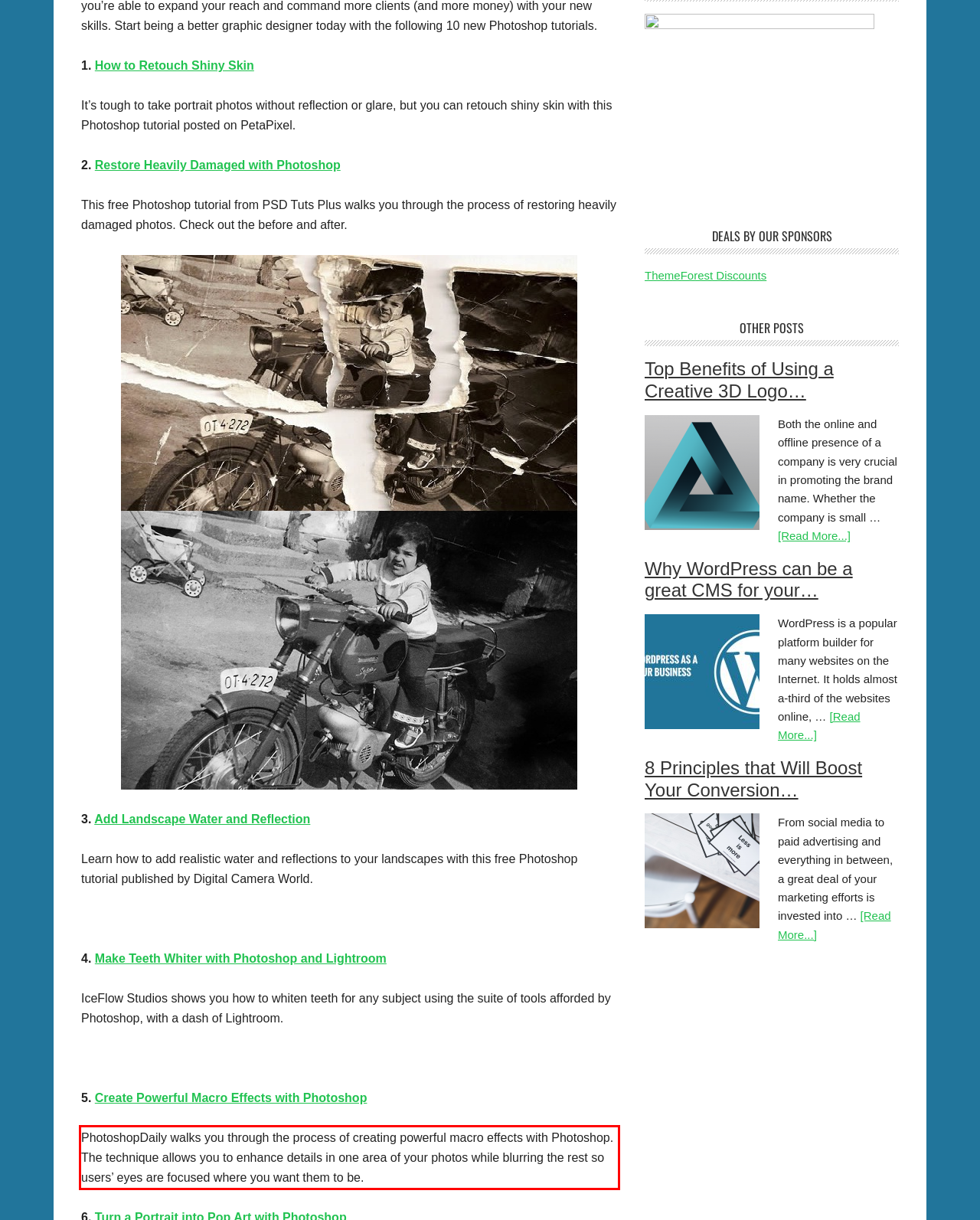From the given screenshot of a webpage, identify the red bounding box and extract the text content within it.

PhotoshopDaily walks you through the process of creating powerful macro effects with Photoshop. The technique allows you to enhance details in one area of your photos while blurring the rest so users’ eyes are focused where you want them to be.